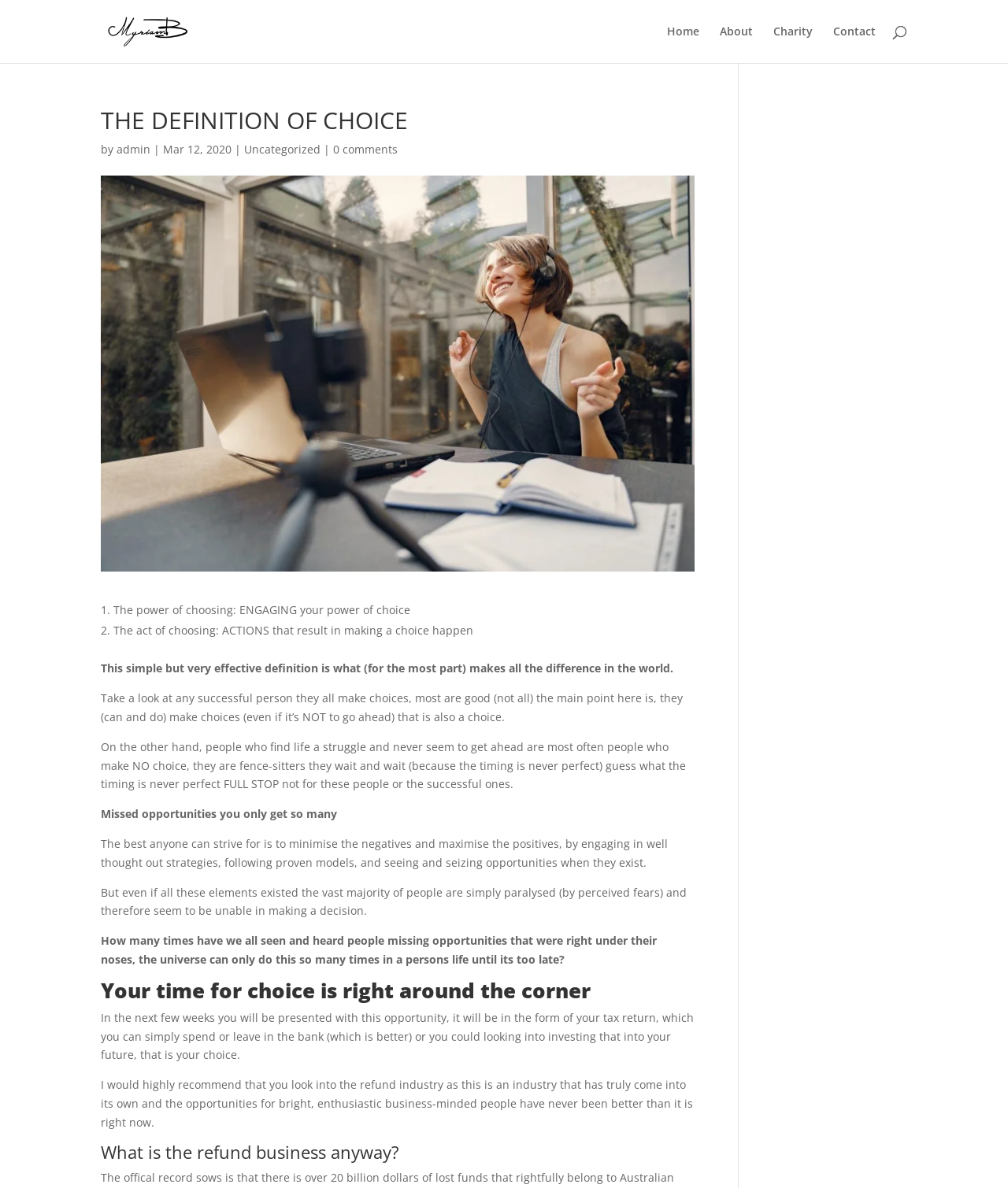What industry is recommended for investment?
Please answer the question with a detailed and comprehensive explanation.

The webpage recommends looking into the refund industry as an opportunity for investment, as it has come into its own and offers great opportunities for bright, enthusiastic business-minded people.